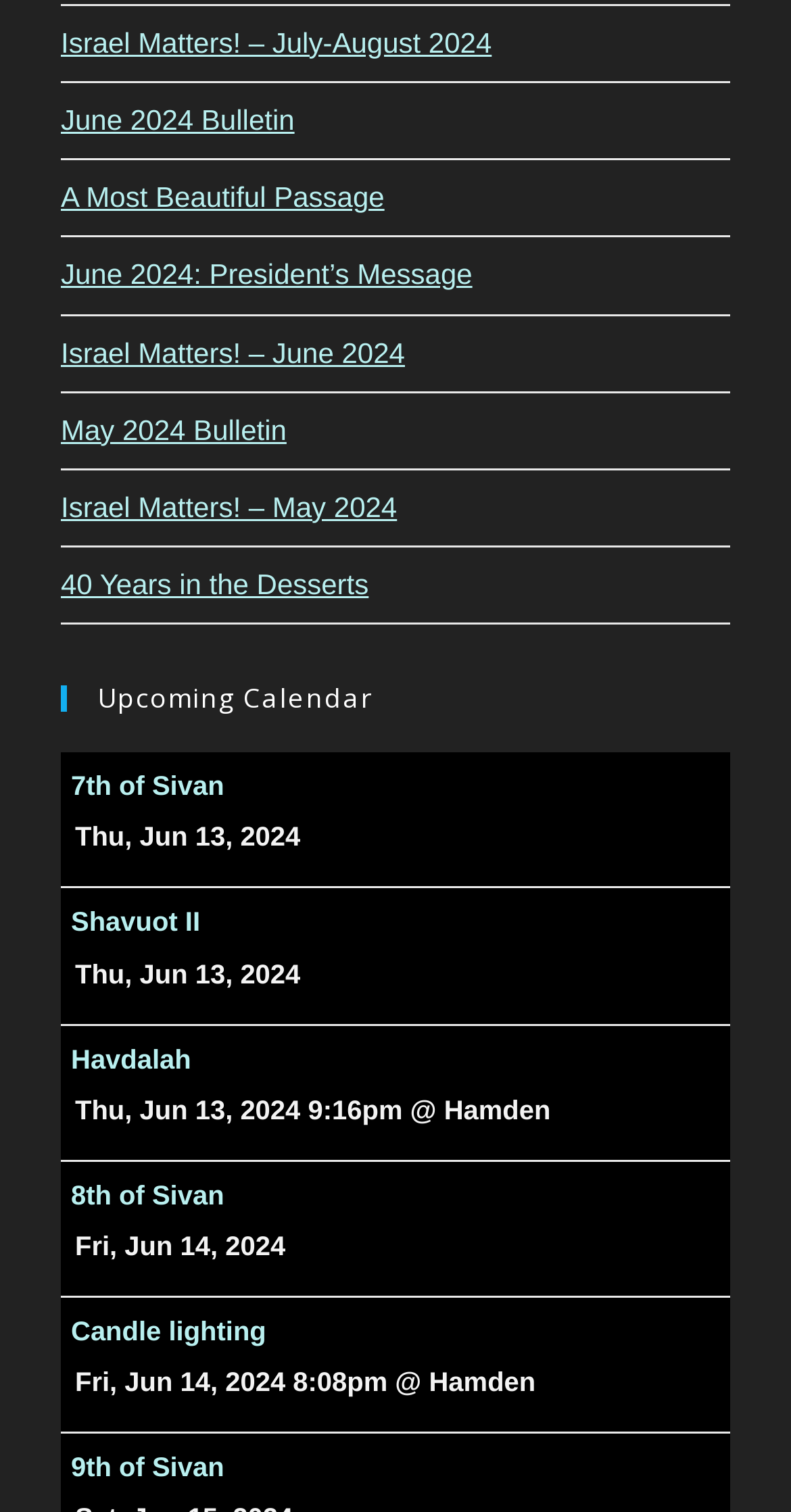What is the title of the first link?
Could you answer the question in a detailed manner, providing as much information as possible?

The first link on the webpage has the title 'Israel Matters! – July-August 2024', so the answer is 'Israel Matters!'.